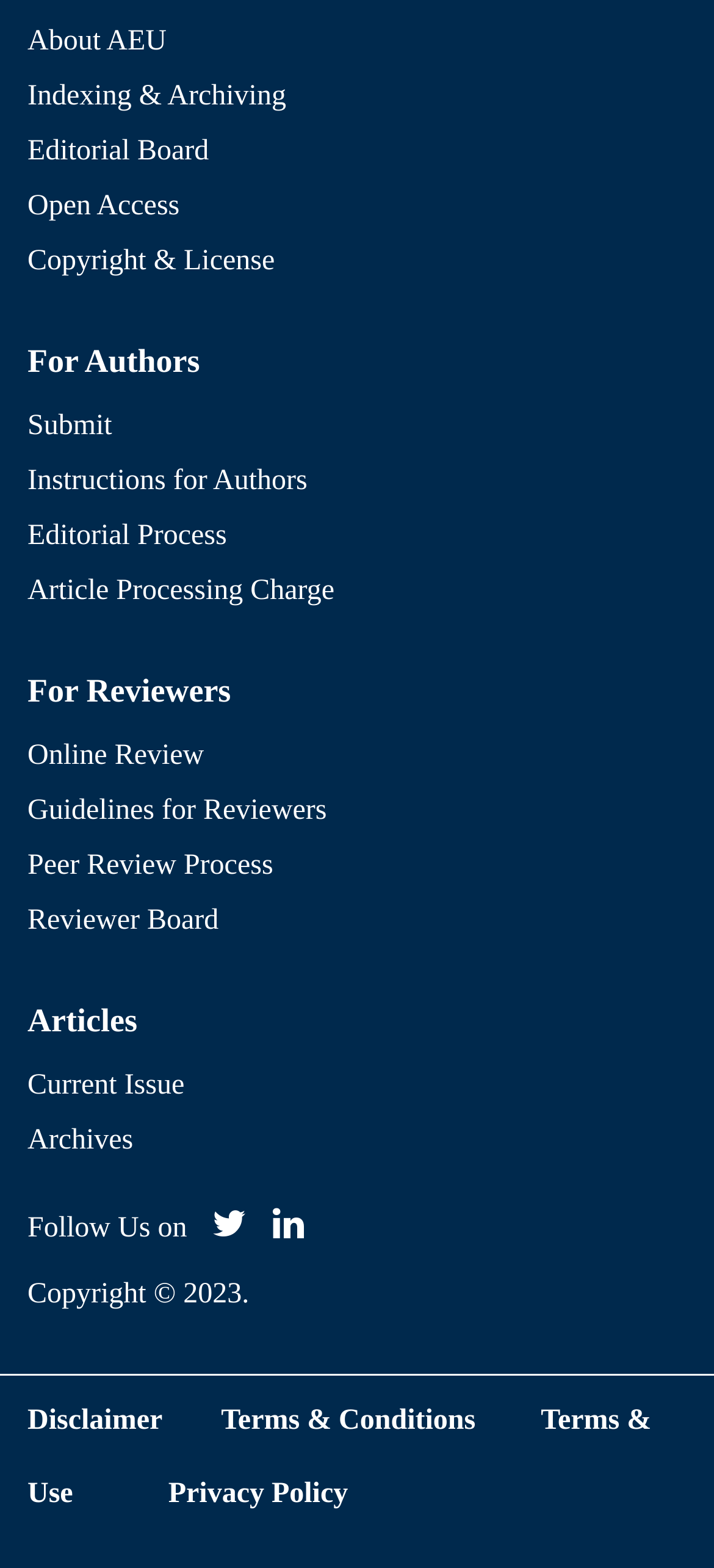Look at the image and give a detailed response to the following question: What is the purpose of the 'For Authors' section?

The 'For Authors' section is located at the top middle of the webpage and contains links such as 'Submit', 'Instructions for Authors', and 'Editorial Process'. This section is likely for authors to submit their articles and understand the editorial process.